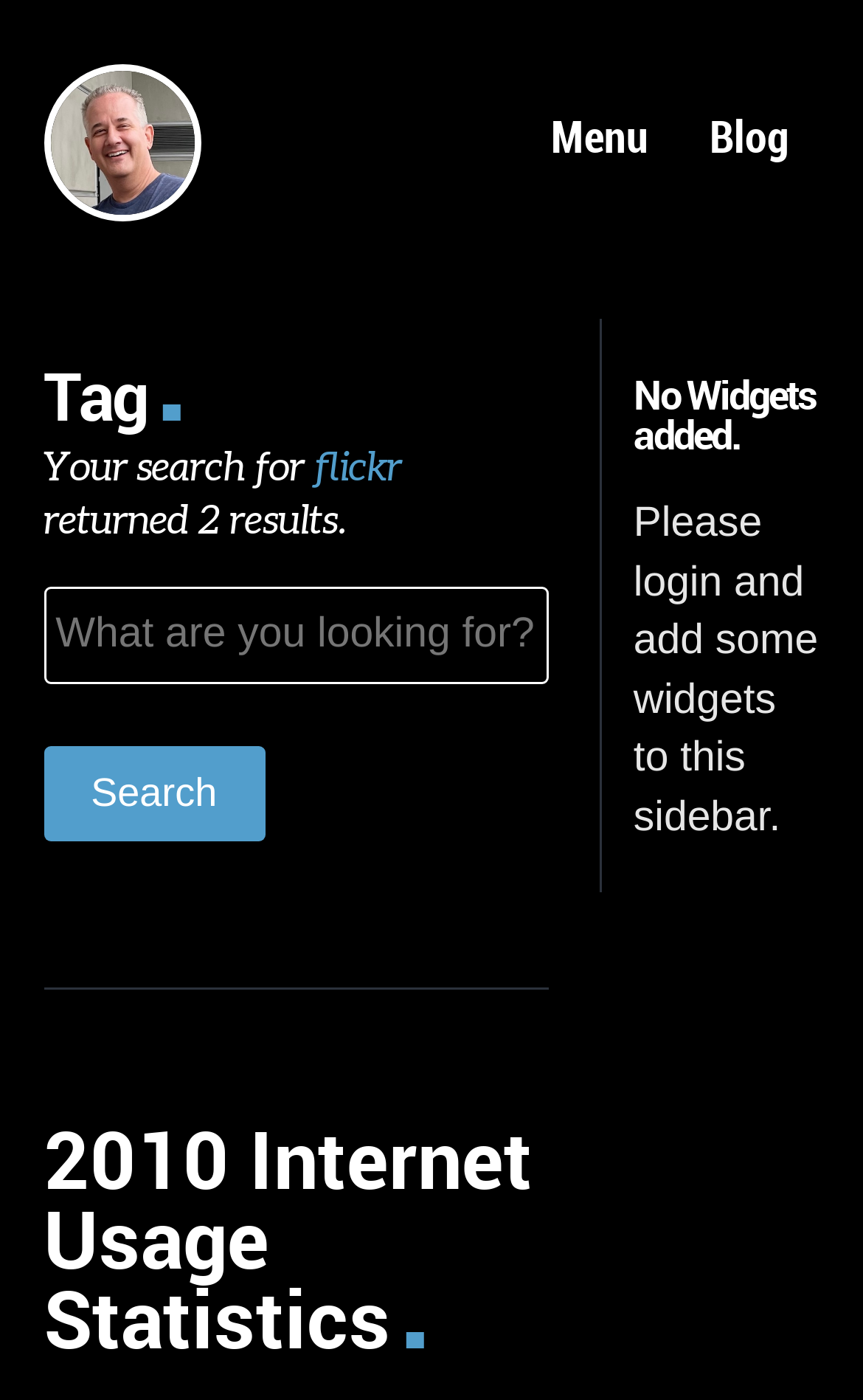What is the purpose of the textbox?
Refer to the image and provide a thorough answer to the question.

The textbox is located below the search heading and has a placeholder text 'What are you looking for?'. It is likely used for searching, and there is a 'Search' button next to it, which further supports this conclusion.